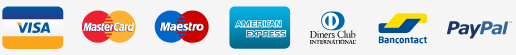Based on the image, provide a detailed response to the question:
How many payment method icons are displayed?

The caption lists 7 payment method icons, including Visa, MasterCard, Maestro, American Express, Diners Club International, Bancontact, and PayPal, which suggests that there are 7 payment method icons displayed in total.